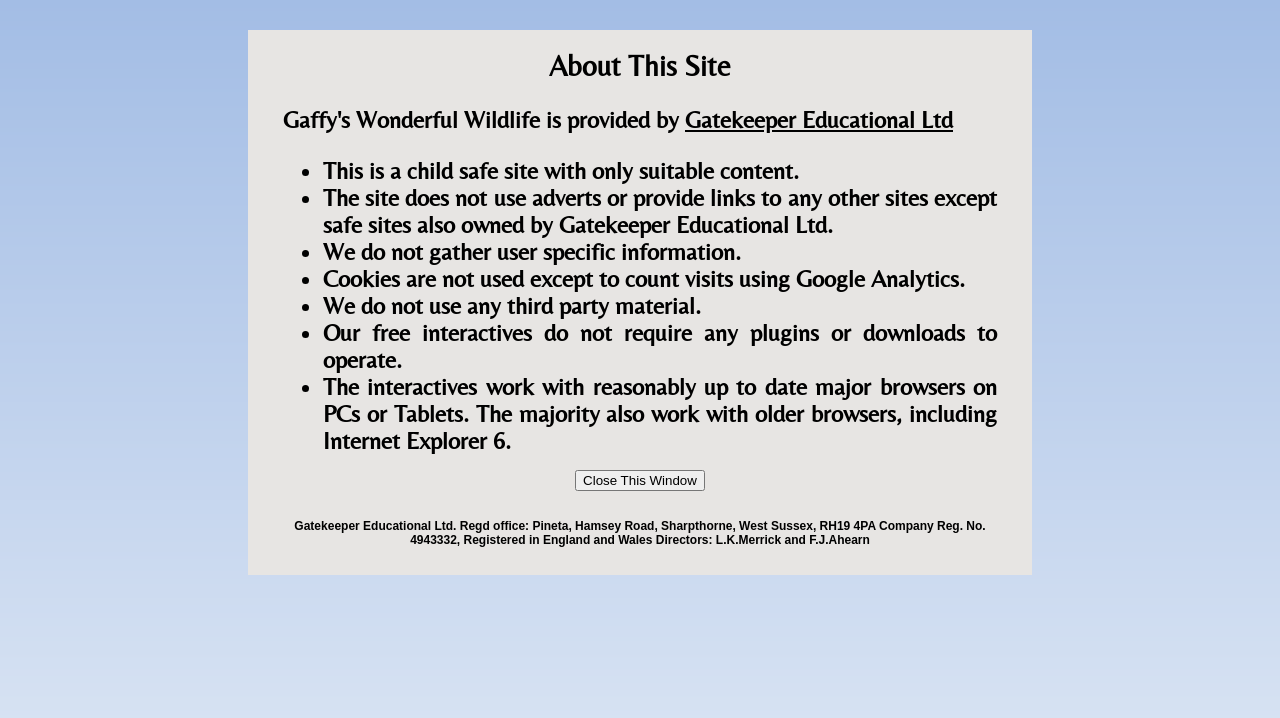Based on what you see in the screenshot, provide a thorough answer to this question: Who is the owner of this website?

The link 'Gatekeeper Educational Ltd' and the company registration information at the bottom of the page suggest that Gatekeeper Educational Ltd is the owner of this website.